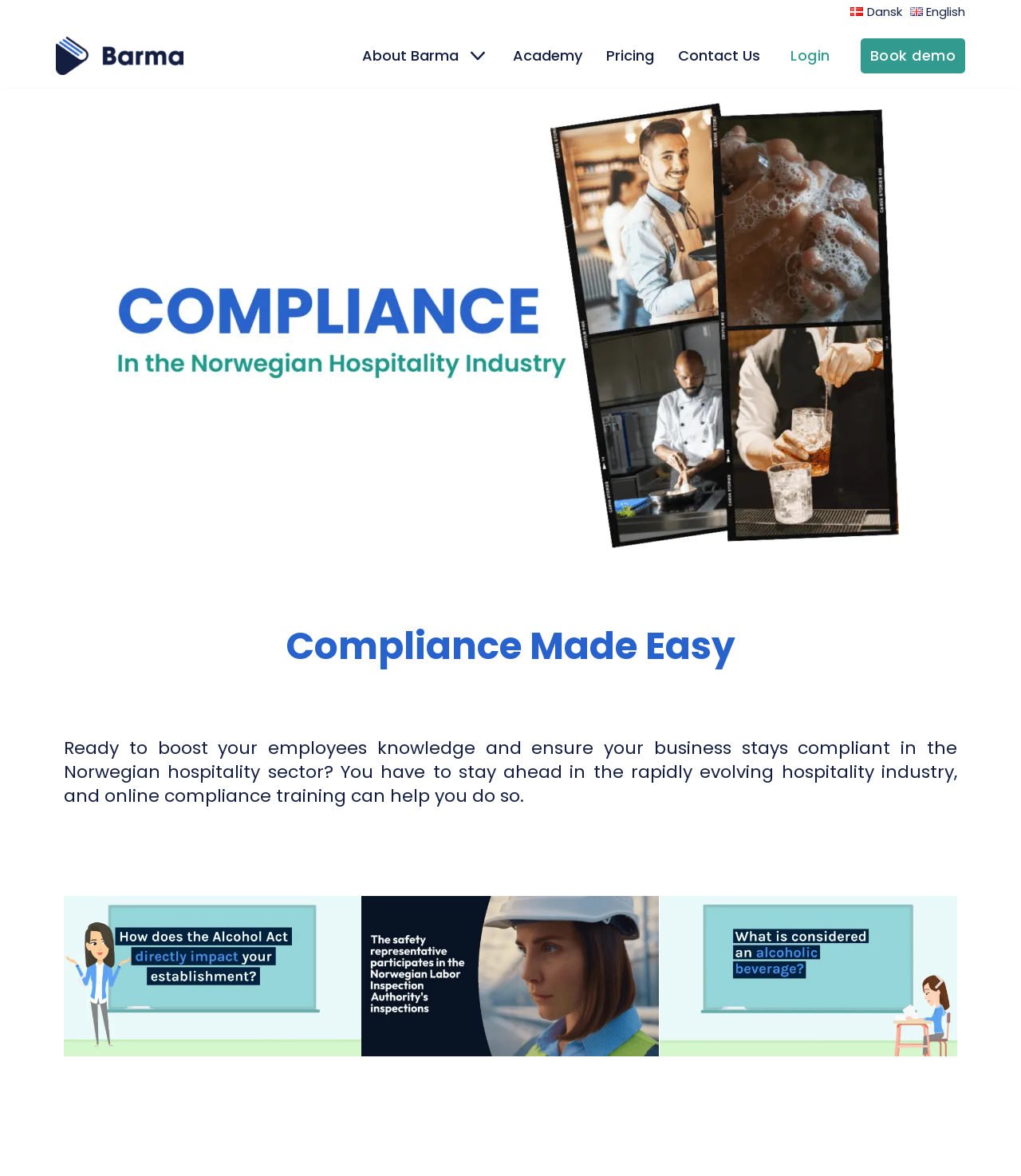Find the bounding box coordinates of the clickable area required to complete the following action: "Click on the 'Stocks Resume Drop After Choppy Week; Boeing Falls: Markets Wrap' link".

None